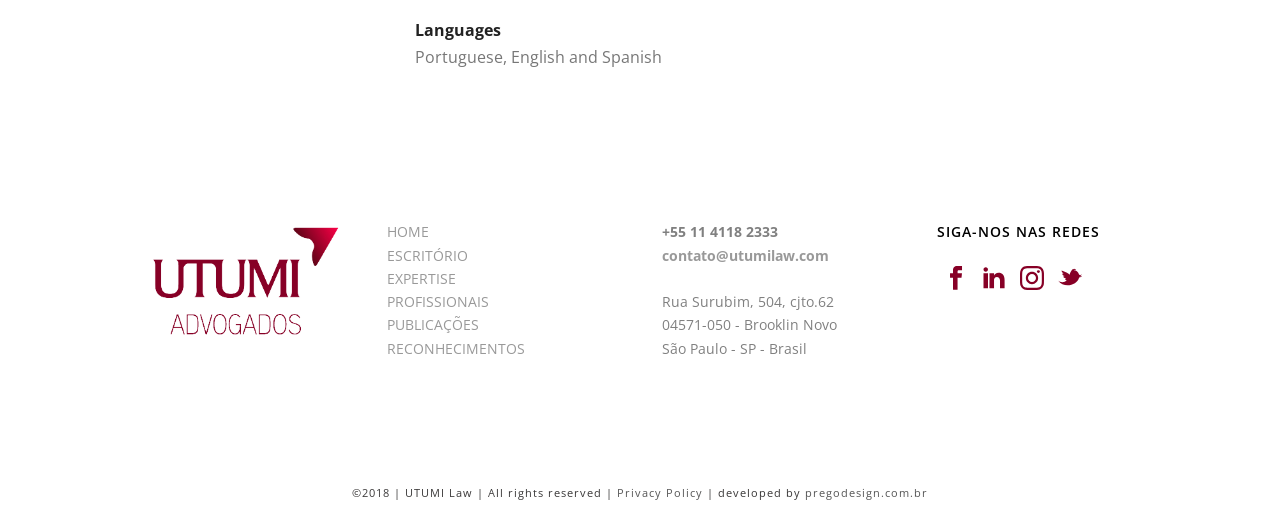How many social media platforms are linked?
Based on the screenshot, give a detailed explanation to answer the question.

The webpage has a section that says 'SIGA-NOS NAS REDES' and links to four social media platforms, namely Facebook, LinkedIn, Instagram, and Twitter.